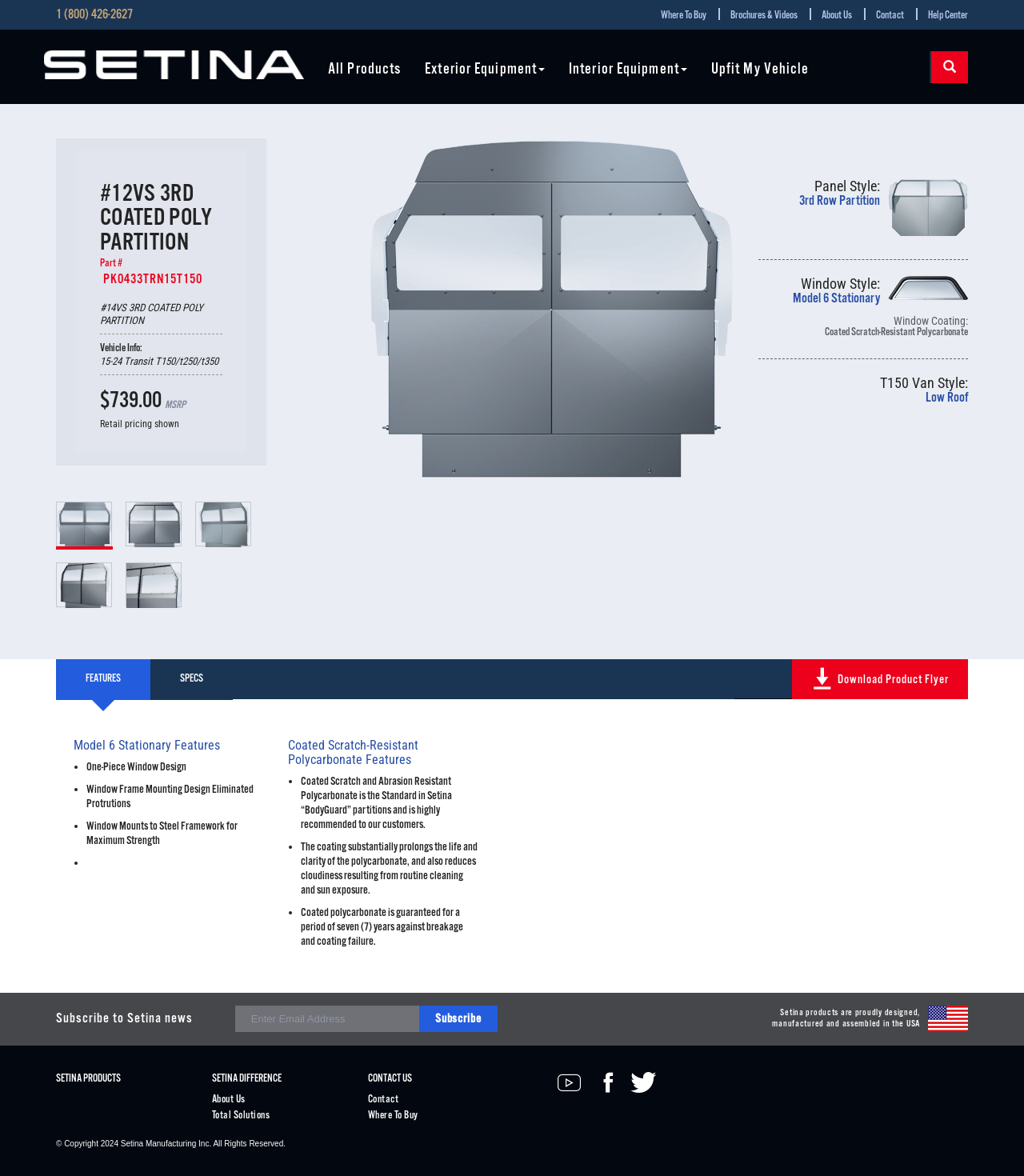Please give a concise answer to this question using a single word or phrase: 
What is the part number of the product?

PK0433TRN15T150